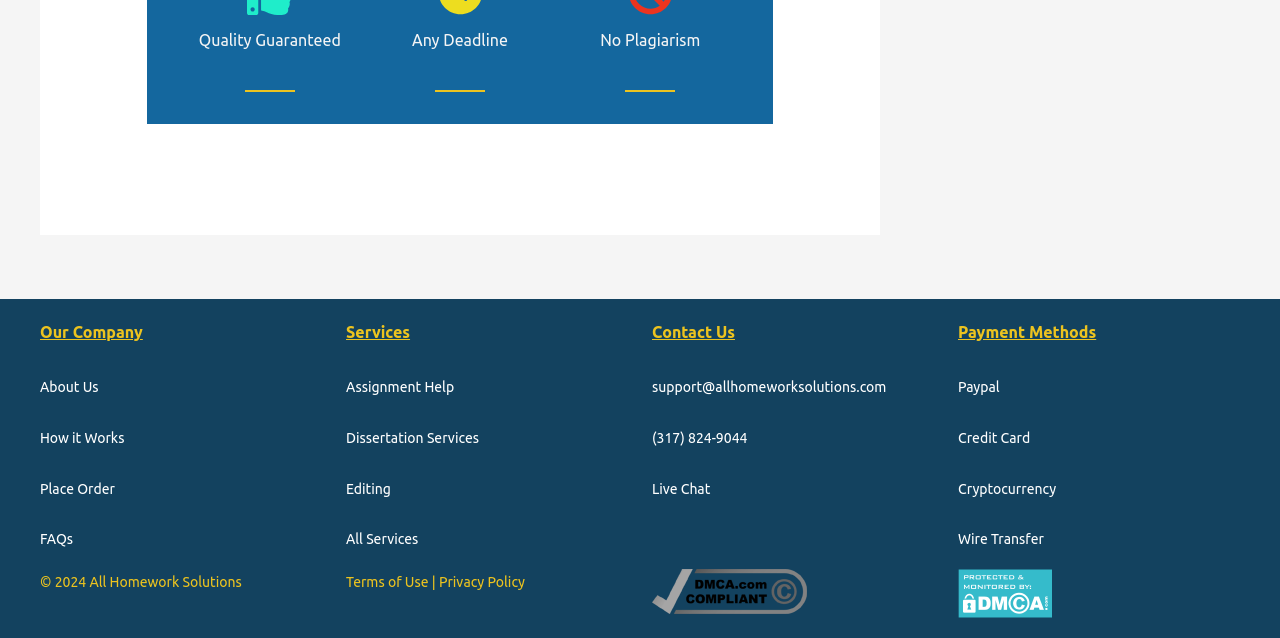What payment methods are accepted? Look at the image and give a one-word or short phrase answer.

Paypal, Credit Card, Cryptocurrency, Wire Transfer